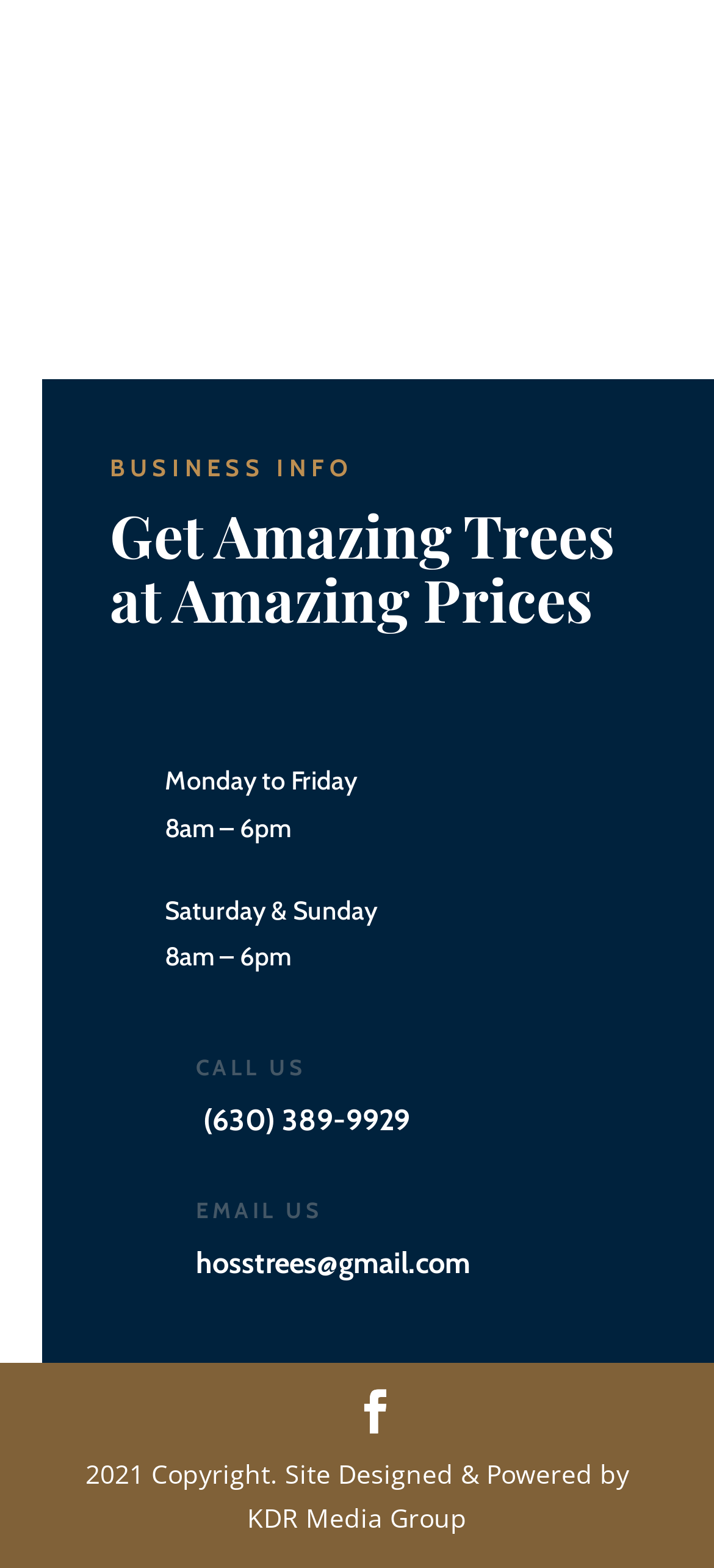Please give a concise answer to this question using a single word or phrase: 
What is the email address to contact?

hosstrees@gmail.com